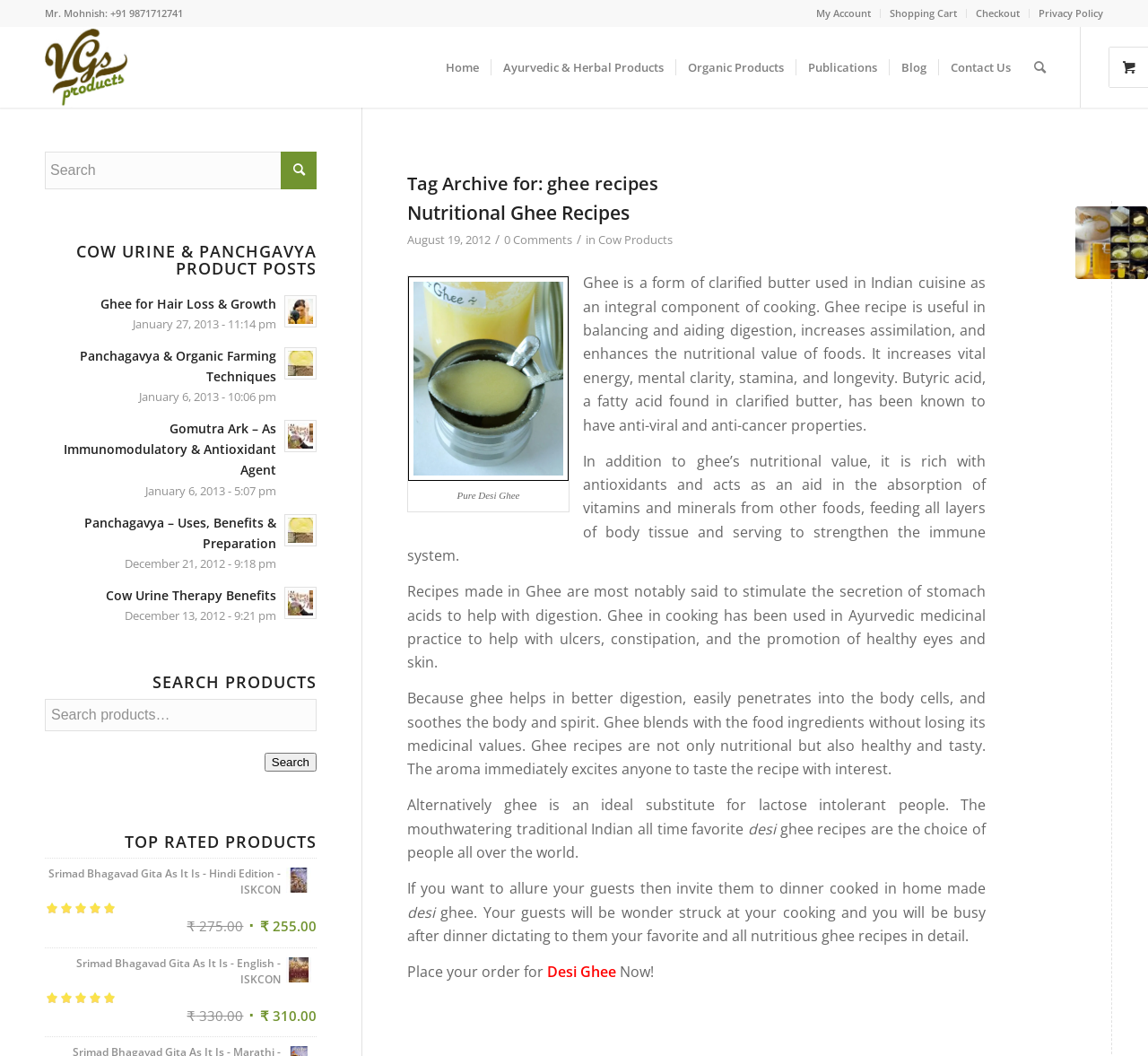Please predict the bounding box coordinates of the element's region where a click is necessary to complete the following instruction: "Search for products". The coordinates should be represented by four float numbers between 0 and 1, i.e., [left, top, right, bottom].

[0.039, 0.144, 0.276, 0.179]